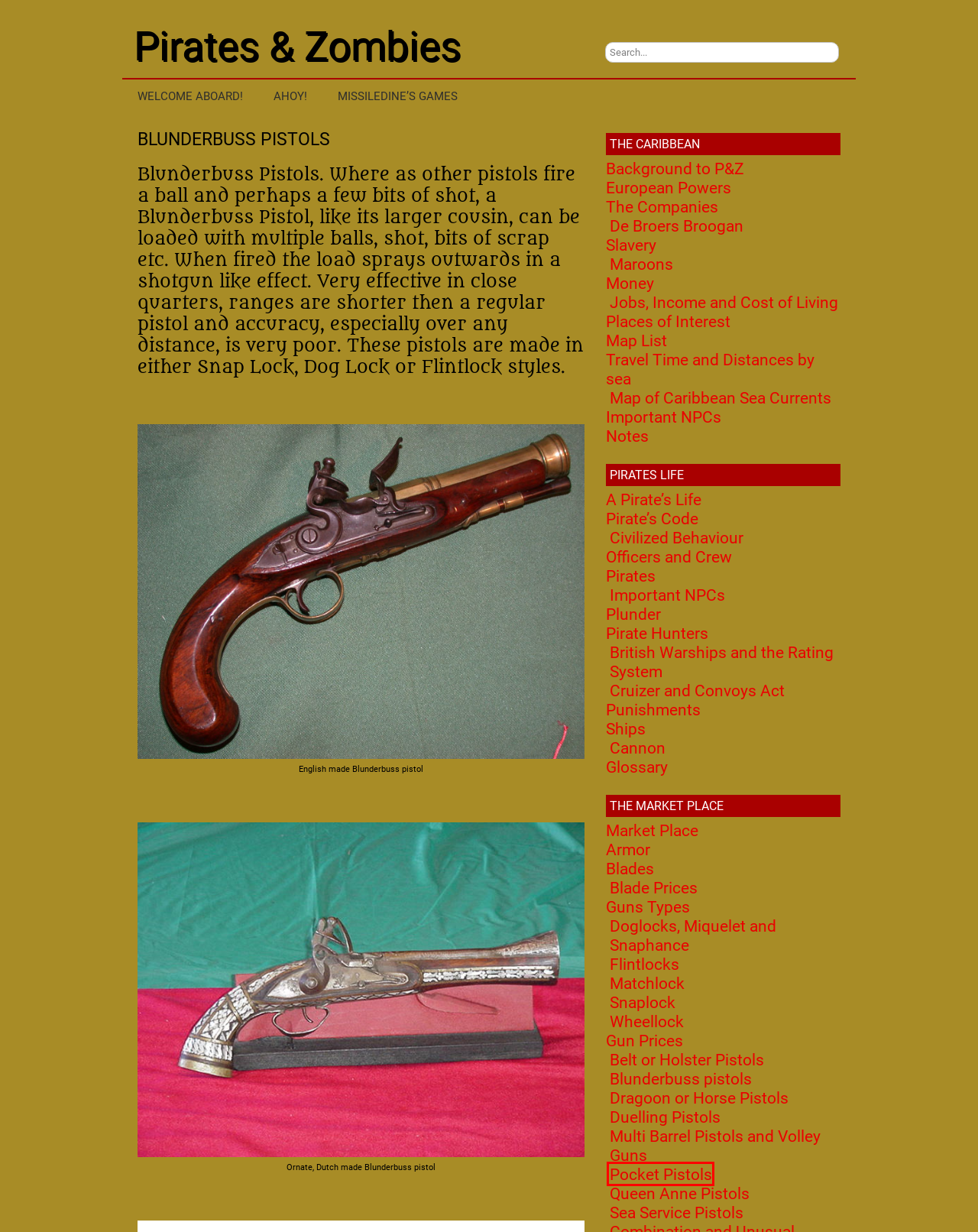Examine the screenshot of a webpage with a red bounding box around a UI element. Select the most accurate webpage description that corresponds to the new page after clicking the highlighted element. Here are the choices:
A. Travel Time and Distances by sea | Pirates & Zombies
B. Guns Types | Pirates & Zombies
C. Glossary | Pirates & Zombies
D. Flintlocks | Pirates & Zombies
E. Punishments | Pirates & Zombies
F. The Companies | Pirates & Zombies
G. Ahoy! | Pirates & Zombies
H. Pocket Pistols | Pirates & Zombies

H